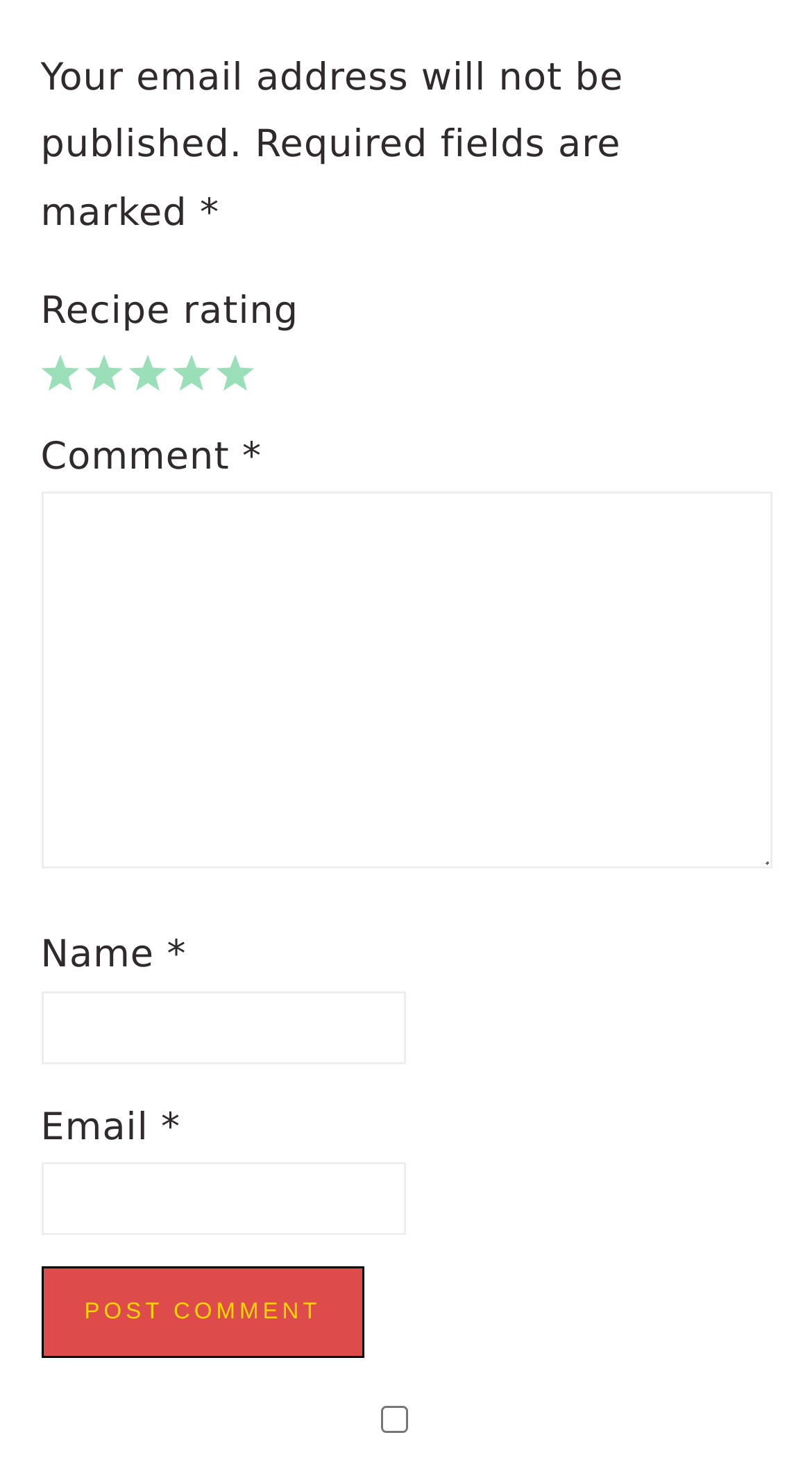Identify the bounding box coordinates for the UI element described as: "name="submit" value="Post Comment"". The coordinates should be provided as four floats between 0 and 1: [left, top, right, bottom].

[0.05, 0.867, 0.449, 0.93]